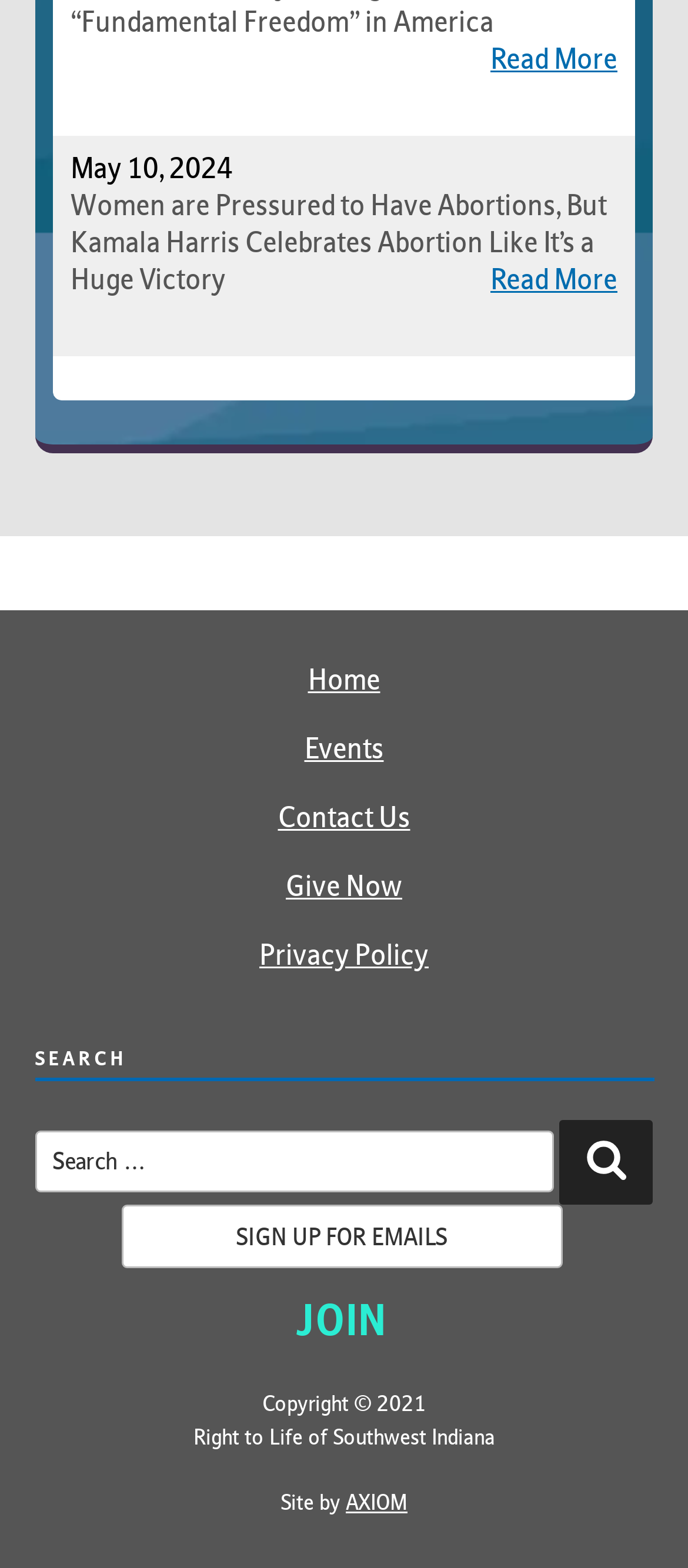Identify the bounding box coordinates of the region that needs to be clicked to carry out this instruction: "Read more about Women are Pressured to Have Abortions". Provide these coordinates as four float numbers ranging from 0 to 1, i.e., [left, top, right, bottom].

[0.103, 0.121, 0.897, 0.192]